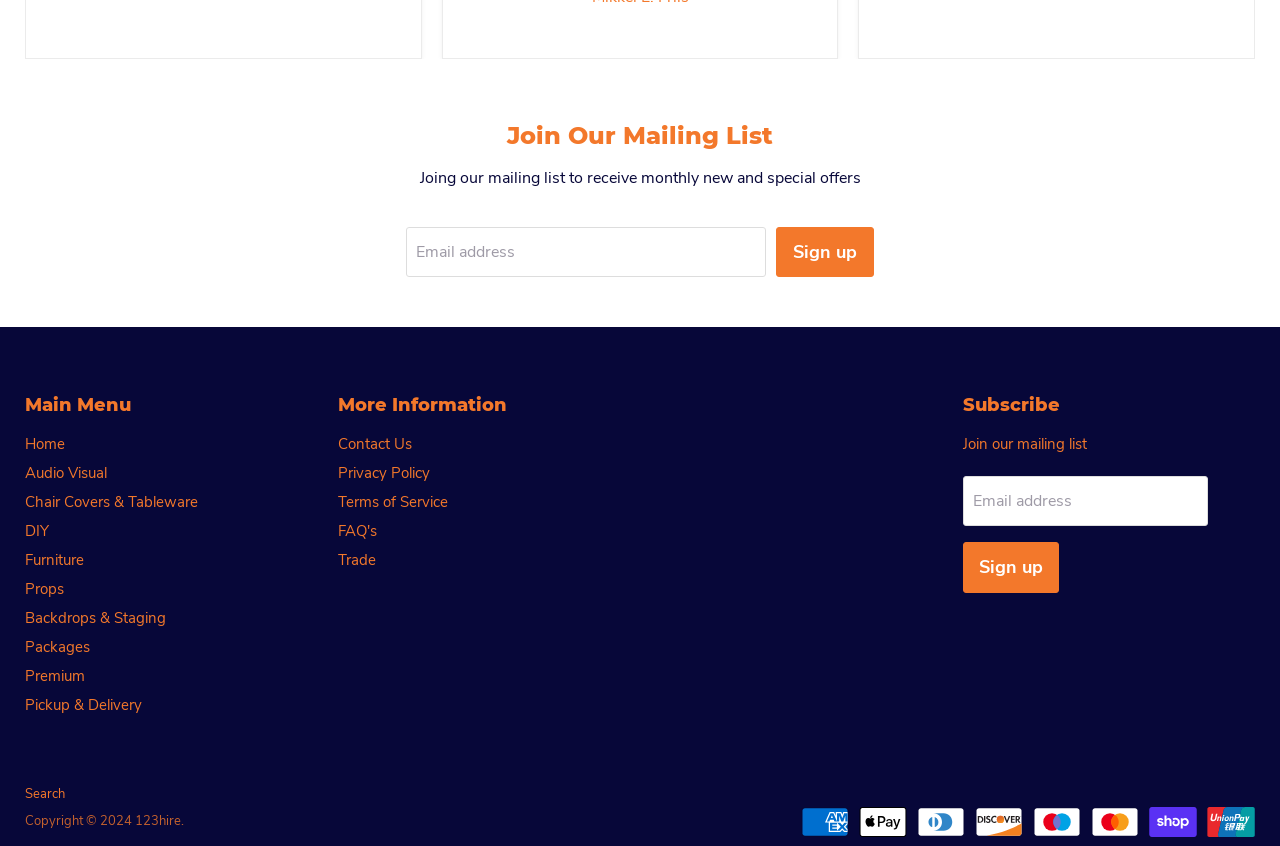Find the bounding box coordinates for the area that must be clicked to perform this action: "Enter email address".

[0.317, 0.268, 0.598, 0.328]